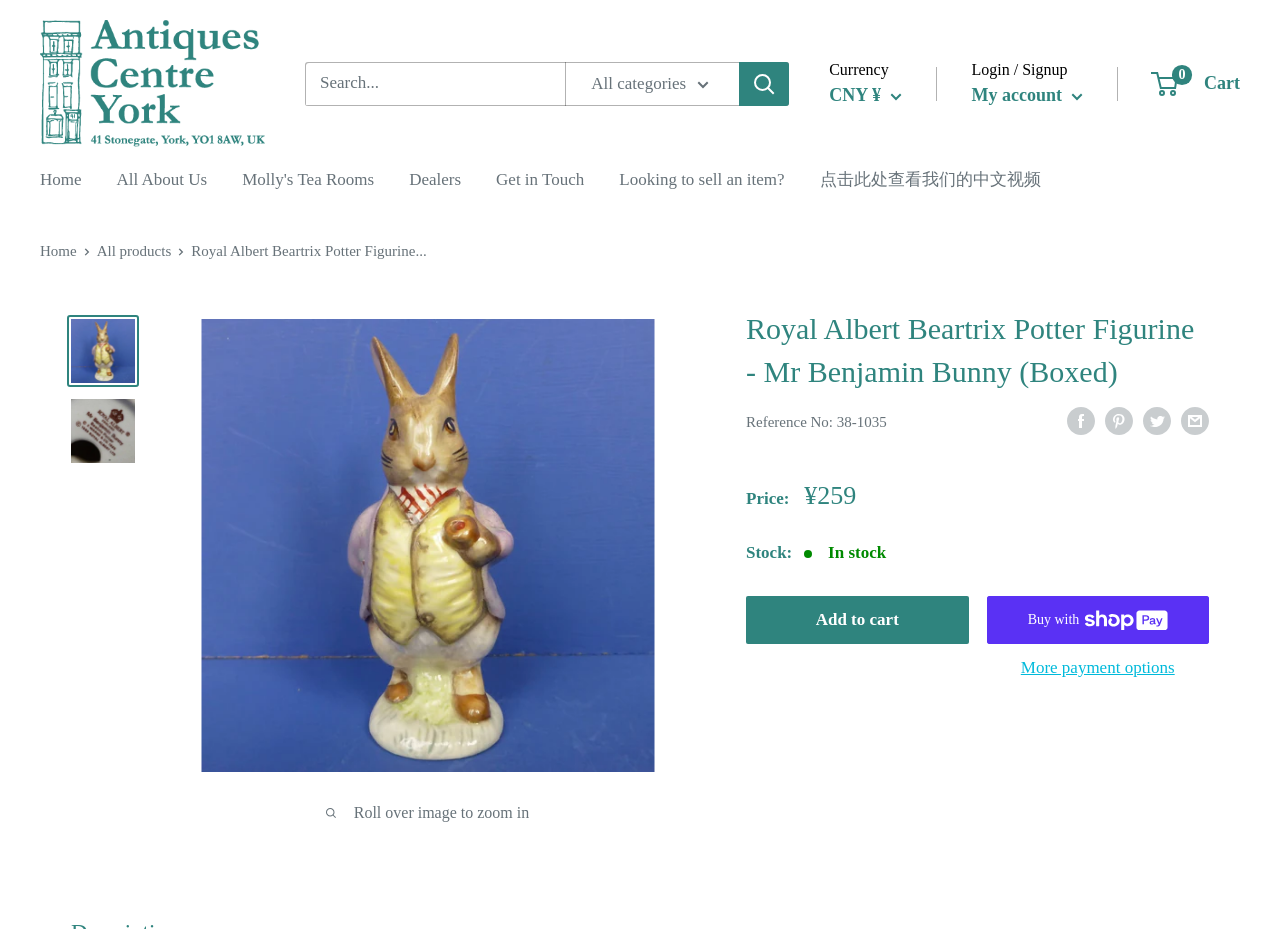With reference to the image, please provide a detailed answer to the following question: How many payment options are available?

I found the answer by looking at the buttons 'Add to cart', 'Buy now with ShopPay', and 'More payment options', which suggests that there are multiple payment options available.